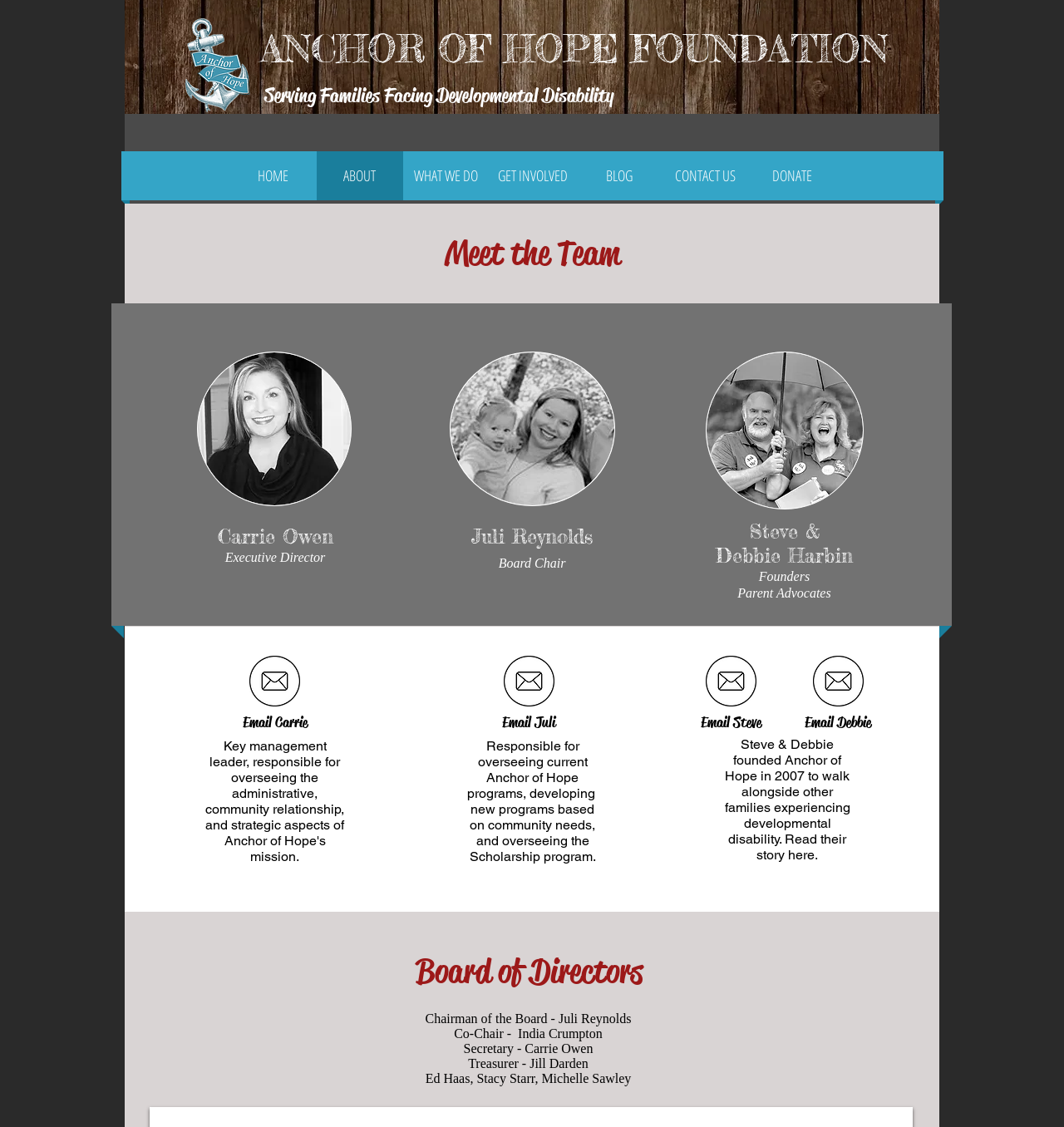Can you determine the bounding box coordinates of the area that needs to be clicked to fulfill the following instruction: "View nutritional label"?

None